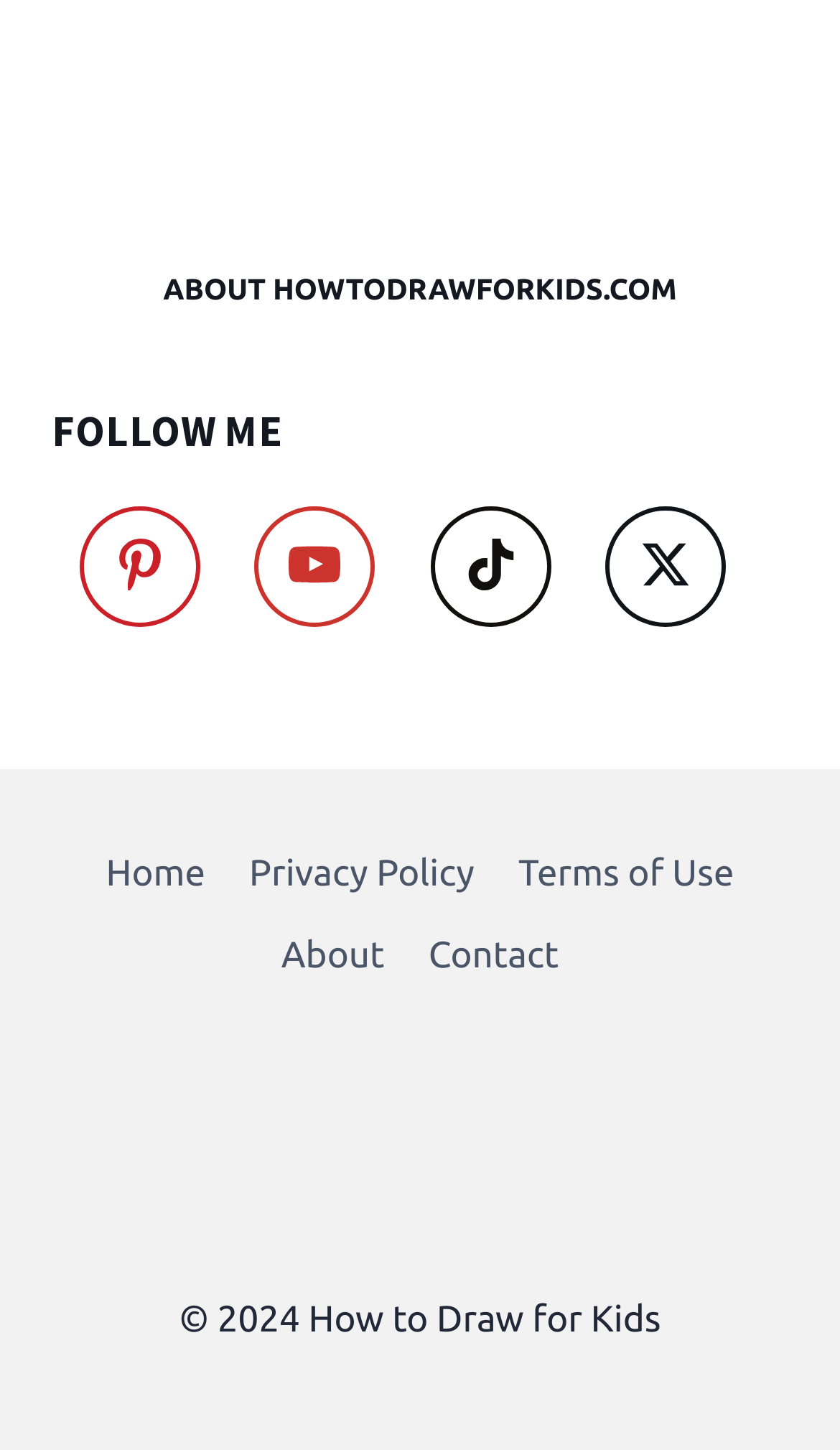Find the bounding box coordinates of the element you need to click on to perform this action: 'visit Pinterest'. The coordinates should be represented by four float values between 0 and 1, in the format [left, top, right, bottom].

[0.062, 0.334, 0.271, 0.447]